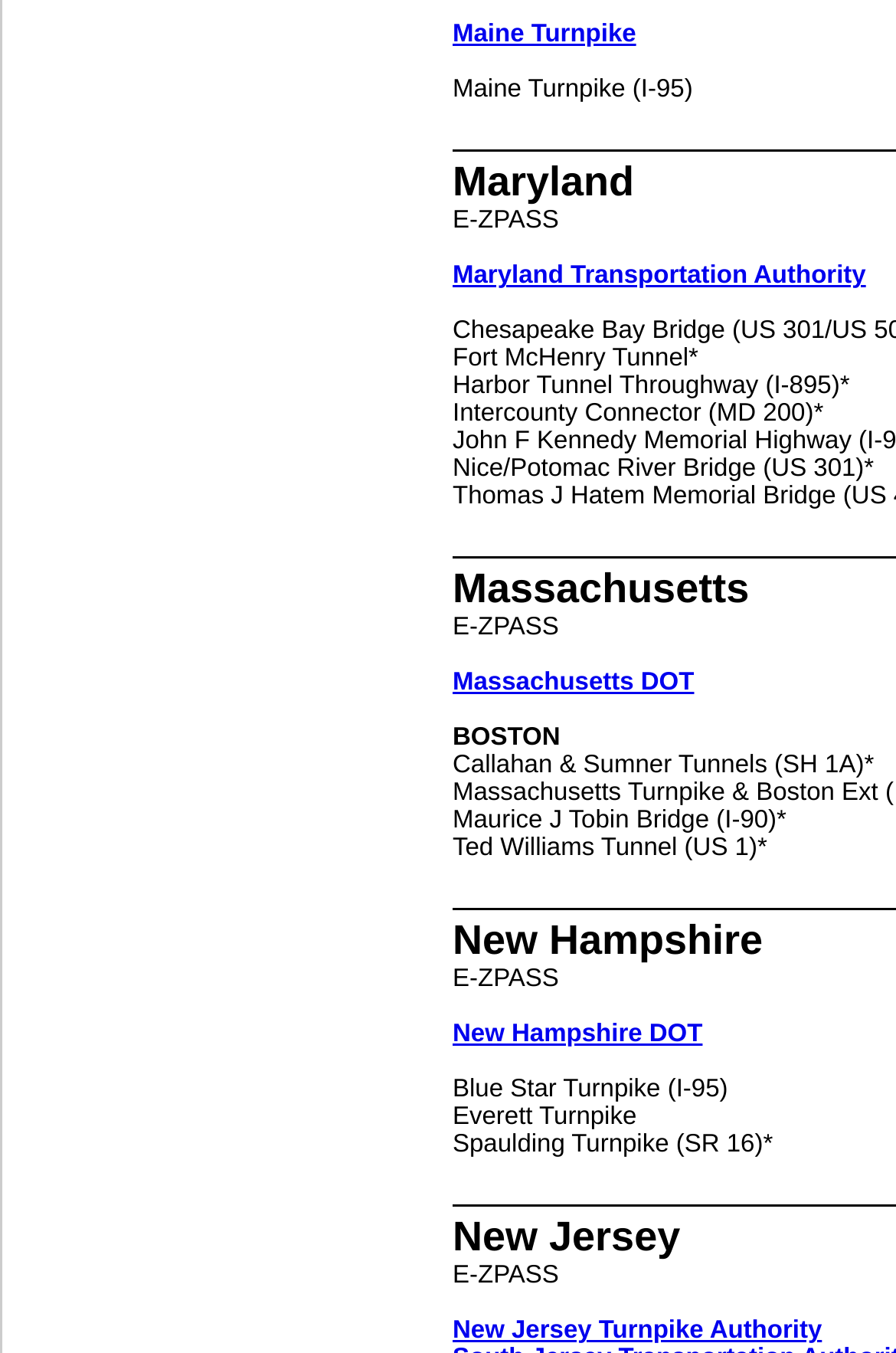Please reply to the following question with a single word or a short phrase:
What is the name of the turnpike in New Hampshire?

Blue Star Turnpike